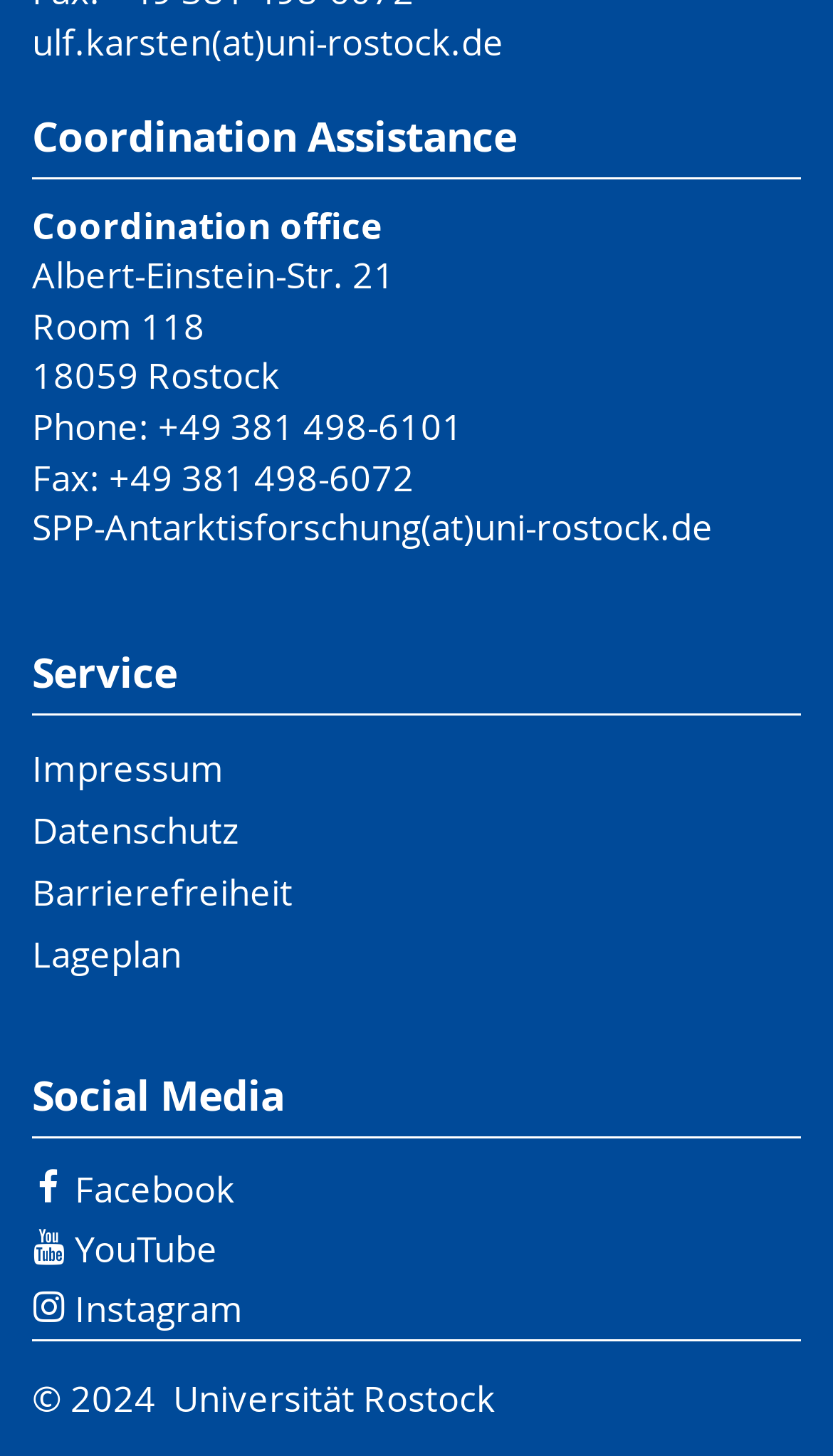What is the phone number of the coordination office?
Based on the screenshot, provide your answer in one word or phrase.

+49 381 498-6101